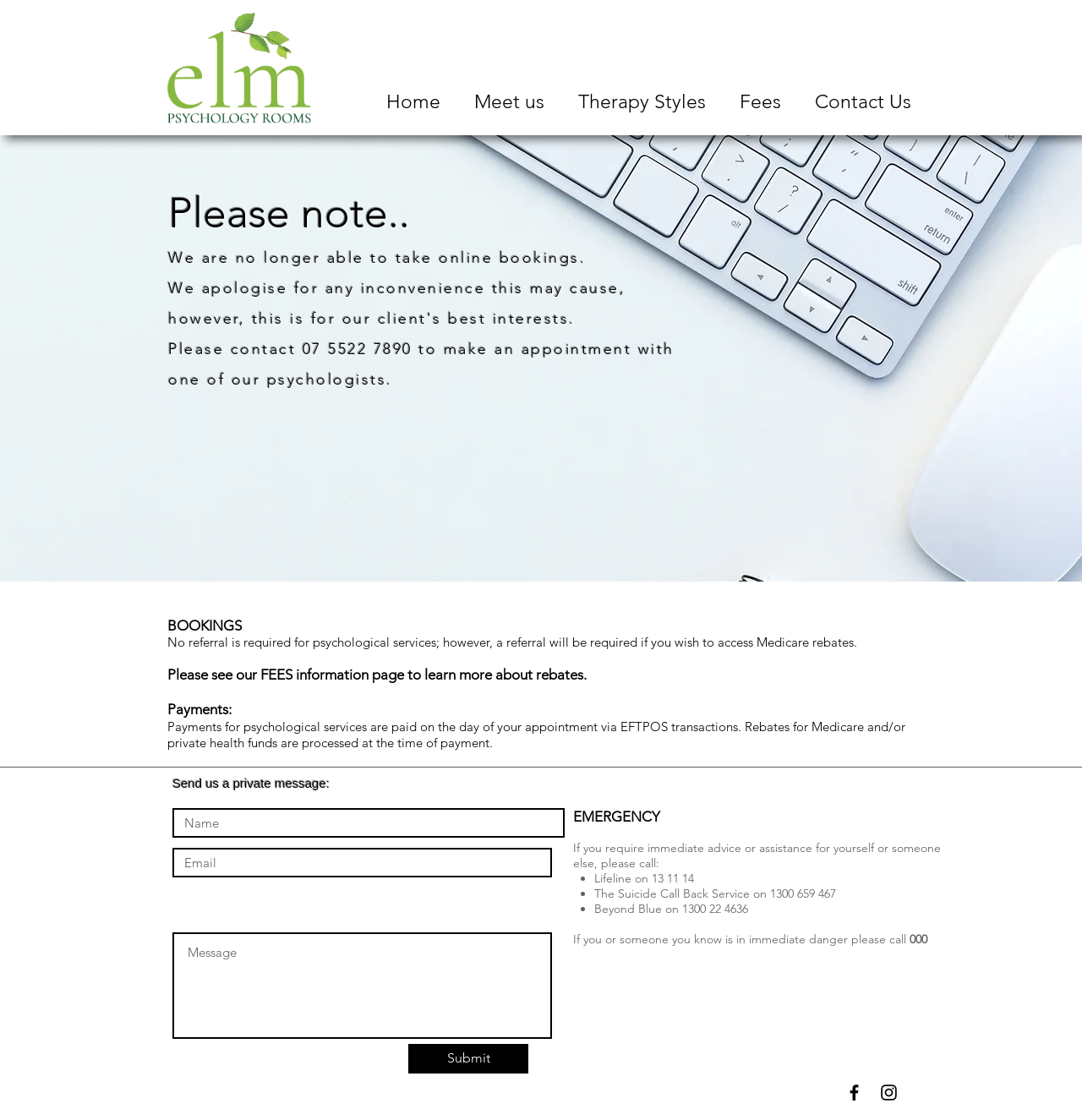Please identify the bounding box coordinates of where to click in order to follow the instruction: "Click the Contact Us link".

[0.738, 0.072, 0.857, 0.11]